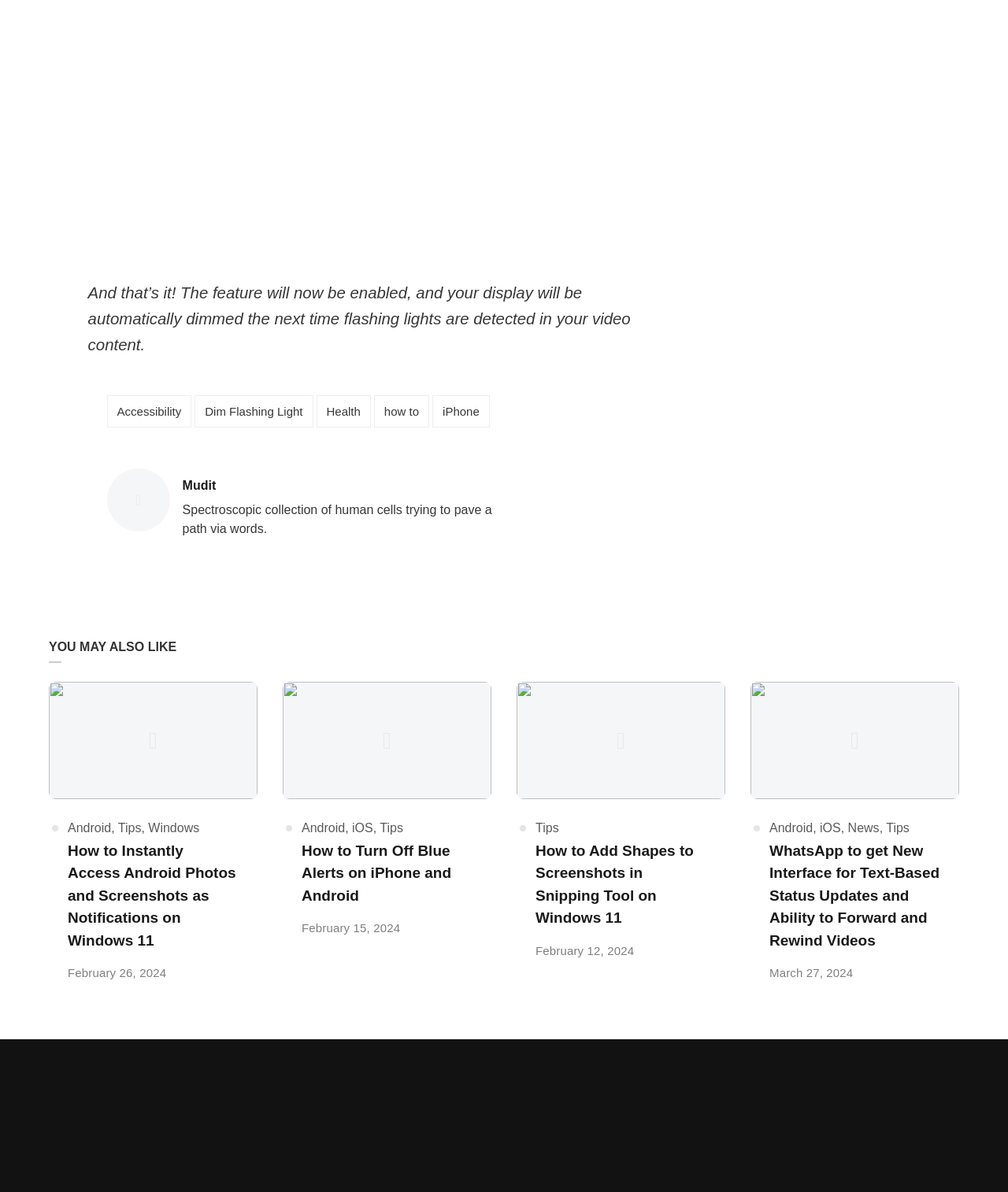When was the third article published?
Using the details shown in the screenshot, provide a comprehensive answer to the question.

The publication date of the third article is mentioned in the static text element, which says 'Published on February 12, 2024'. This indicates that the article was published on February 12, 2024.